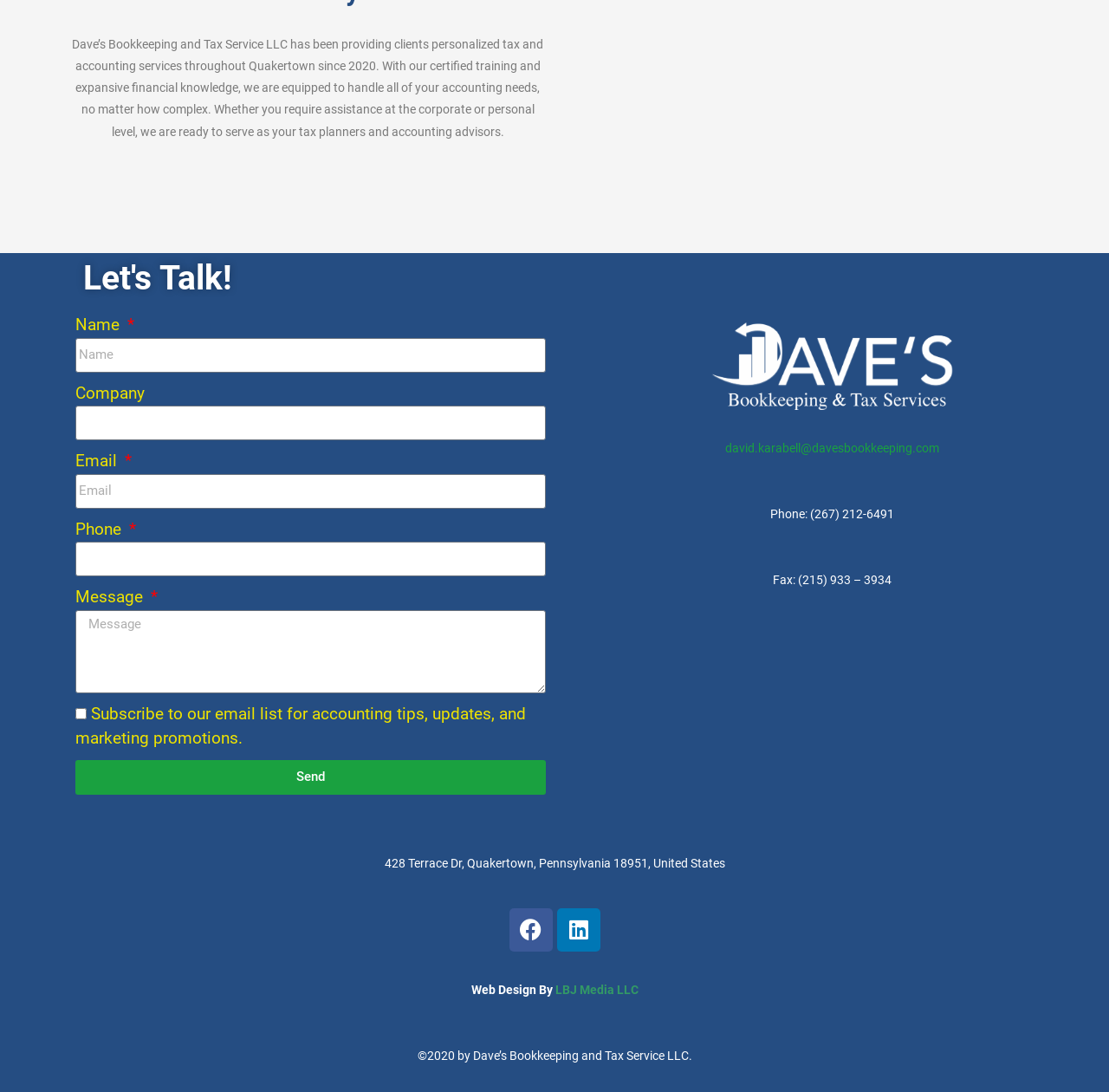What is the name of the company providing tax and accounting services?
Using the image, respond with a single word or phrase.

Dave's Bookkeeping and Tax Service LLC